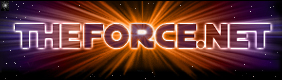What is the color of the glow in the logo?
Based on the visual content, answer with a single word or a brief phrase.

Orange to purple